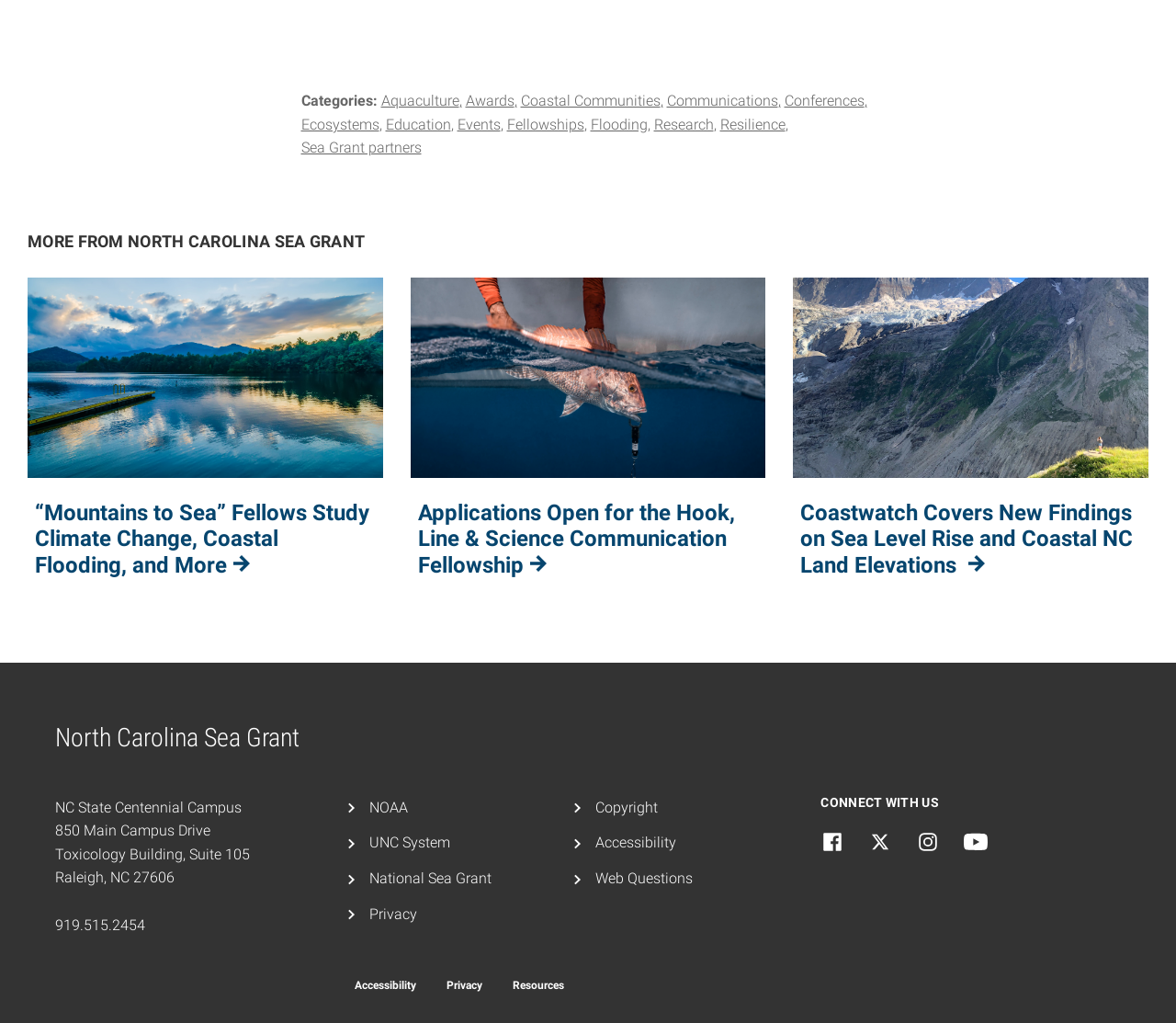Provide the bounding box coordinates of the HTML element this sentence describes: "Coastal Communities". The bounding box coordinates consist of four float numbers between 0 and 1, i.e., [left, top, right, bottom].

[0.443, 0.09, 0.564, 0.107]